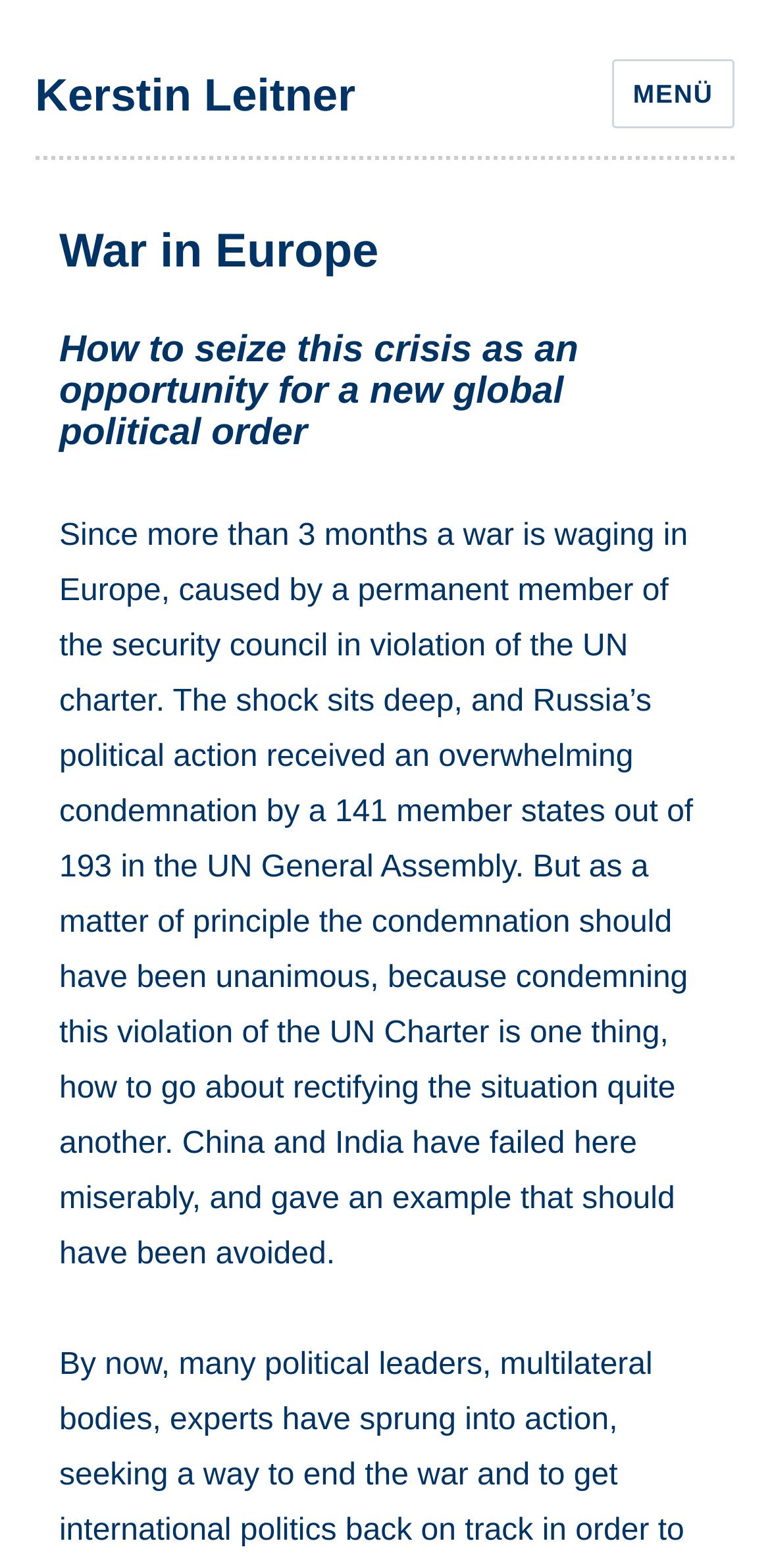Find the UI element described as: "Kerstin Leitner" and predict its bounding box coordinates. Ensure the coordinates are four float numbers between 0 and 1, [left, top, right, bottom].

[0.045, 0.043, 0.462, 0.076]